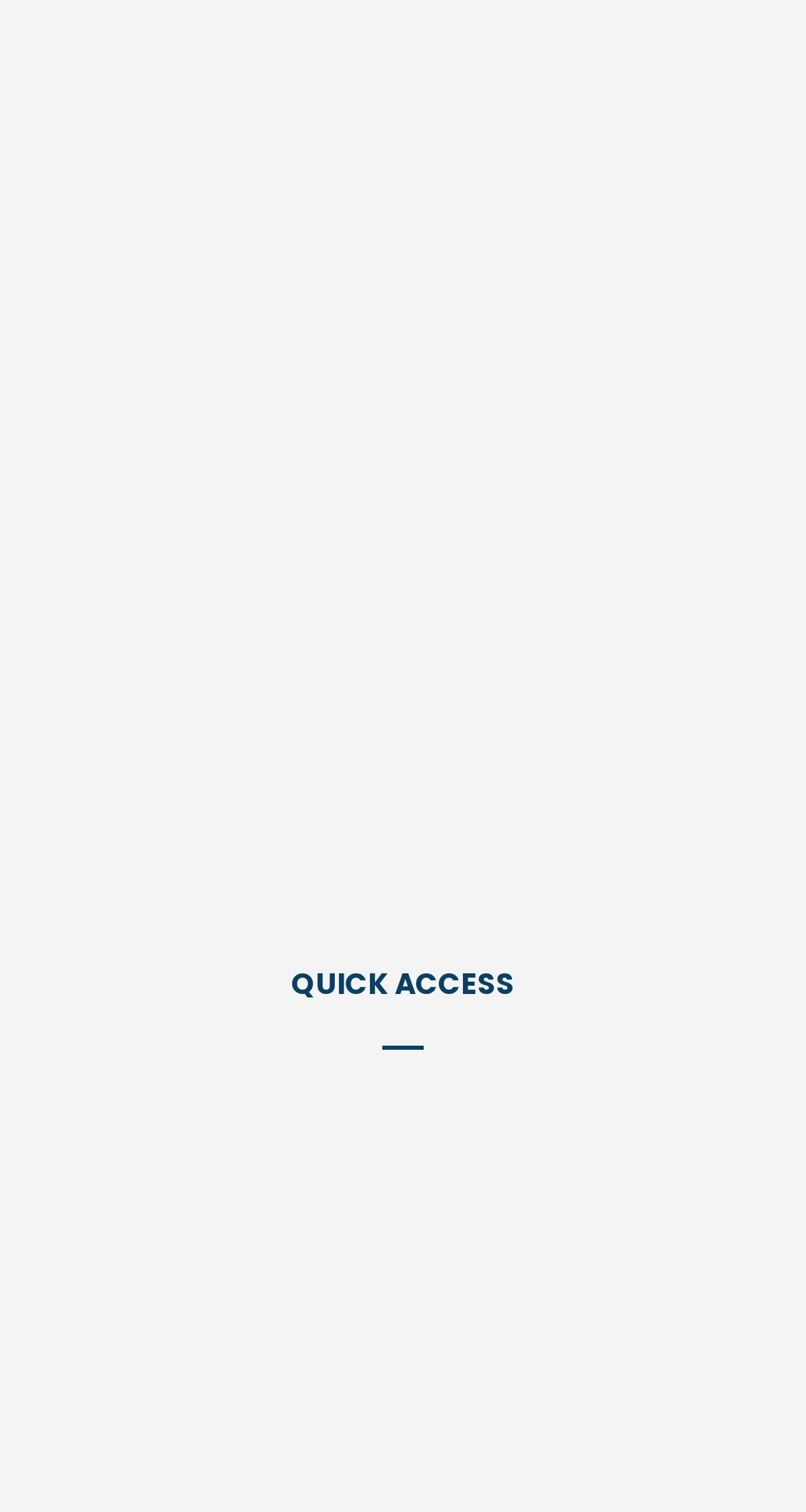Using details from the image, please answer the following question comprehensively:
How many quick access links are there?

I counted the number of links under the 'QUICK ACCESS' heading, and there are 7 links, each representing a different quick access option.